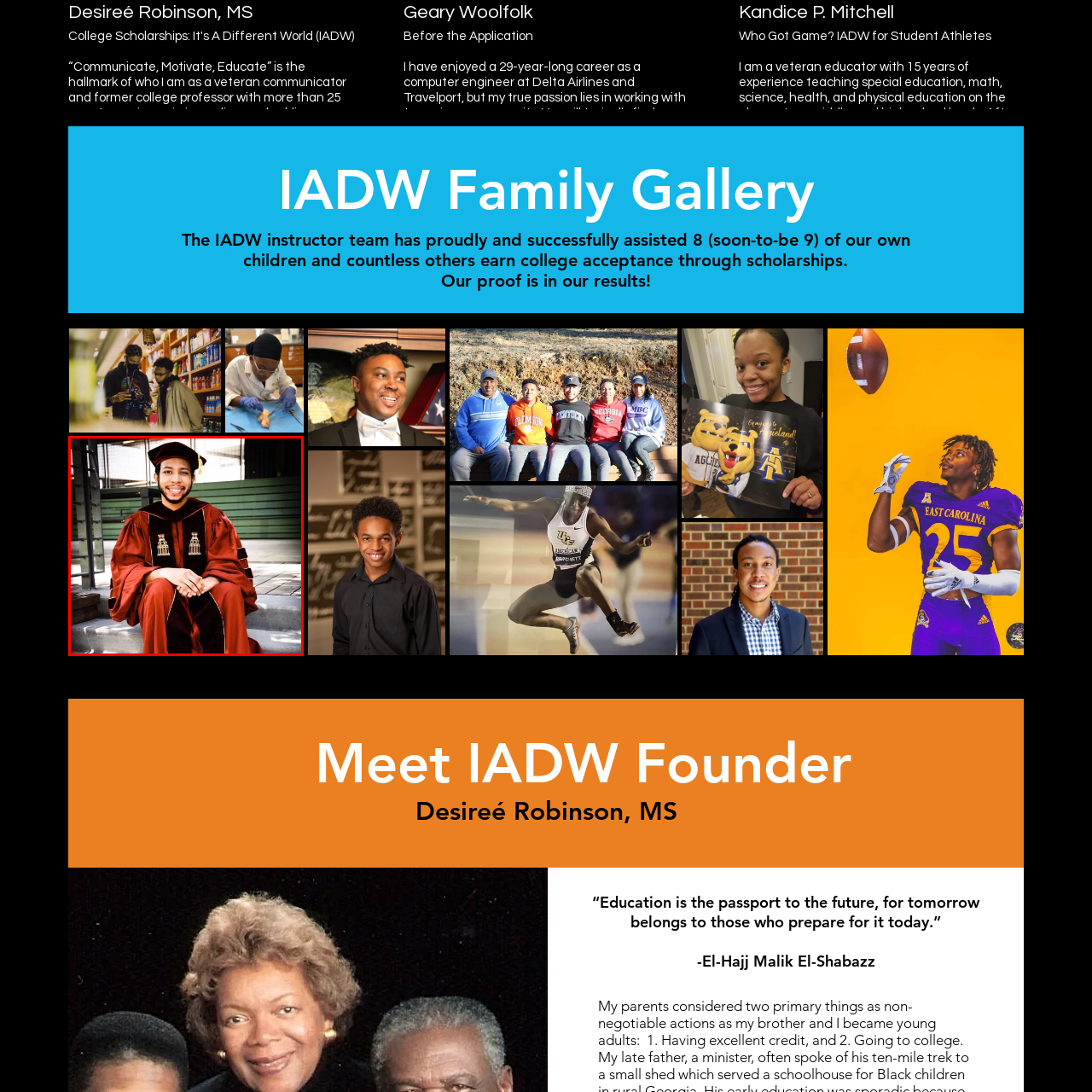What does the image symbolize?
Examine the image highlighted by the red bounding box and answer briefly with one word or a short phrase.

success and a bright future